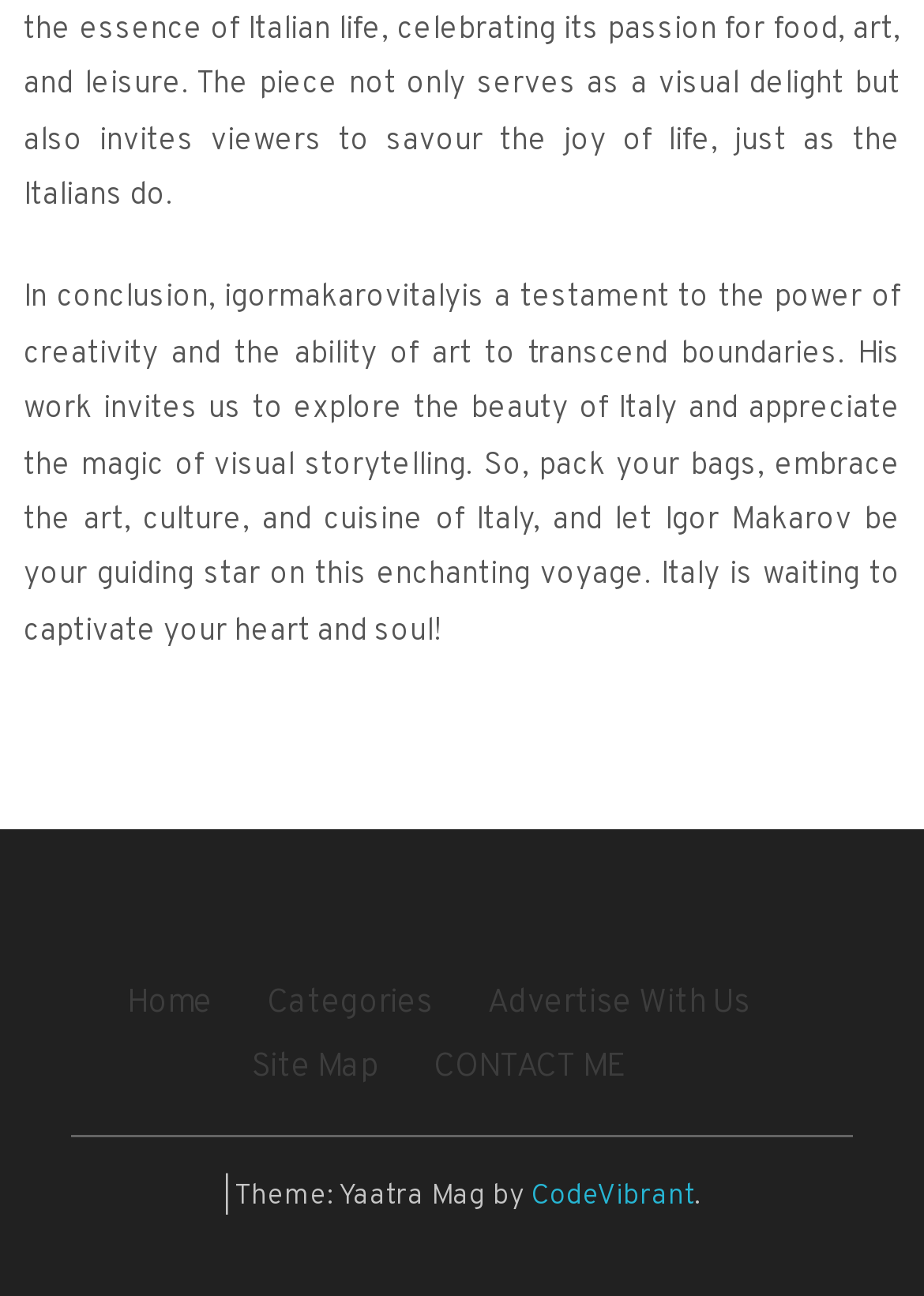Provide your answer in one word or a succinct phrase for the question: 
What is the name of the author being described?

Igor Makarov